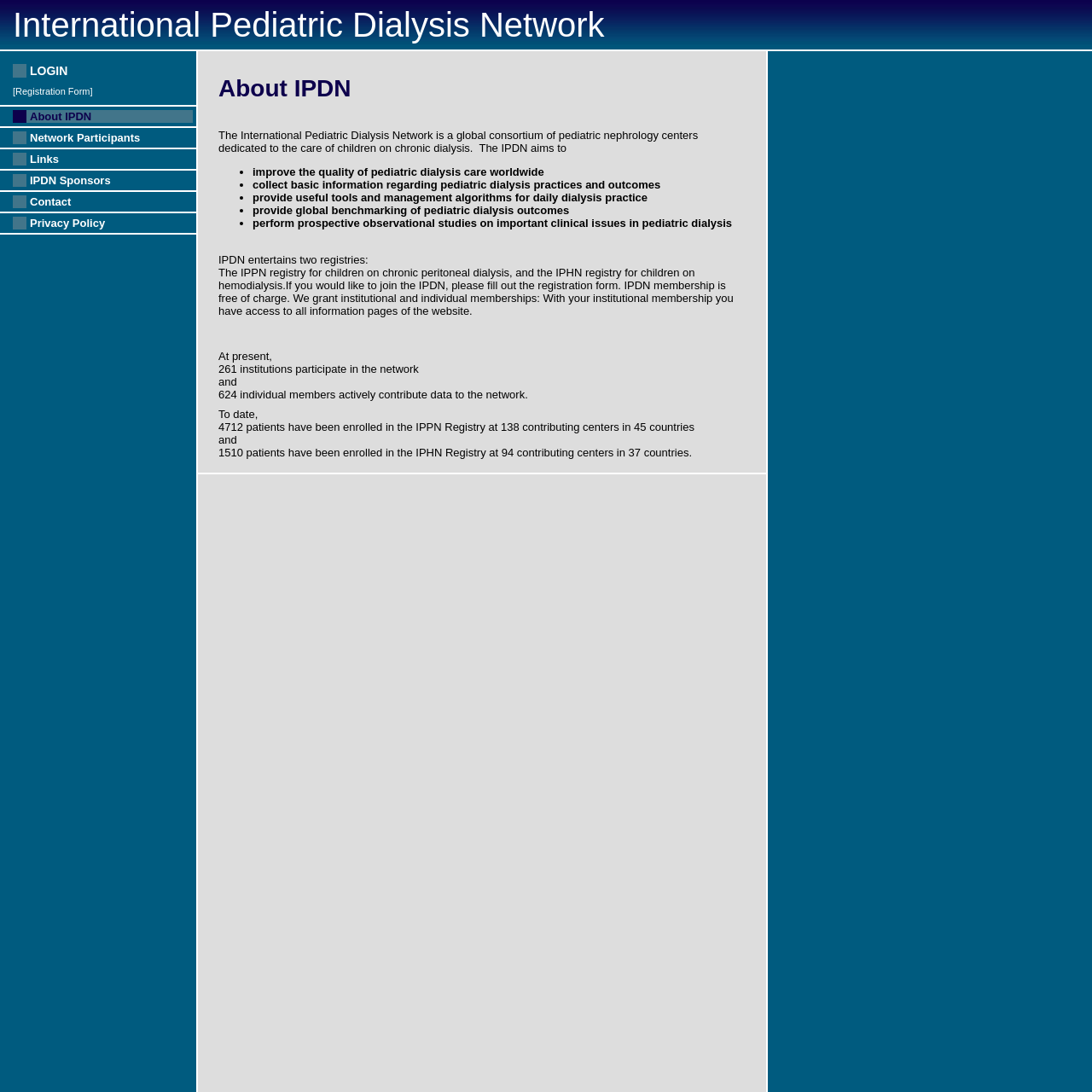Please provide a short answer using a single word or phrase for the question:
What are the two registries maintained by the IPDN?

IPPN and IPHN